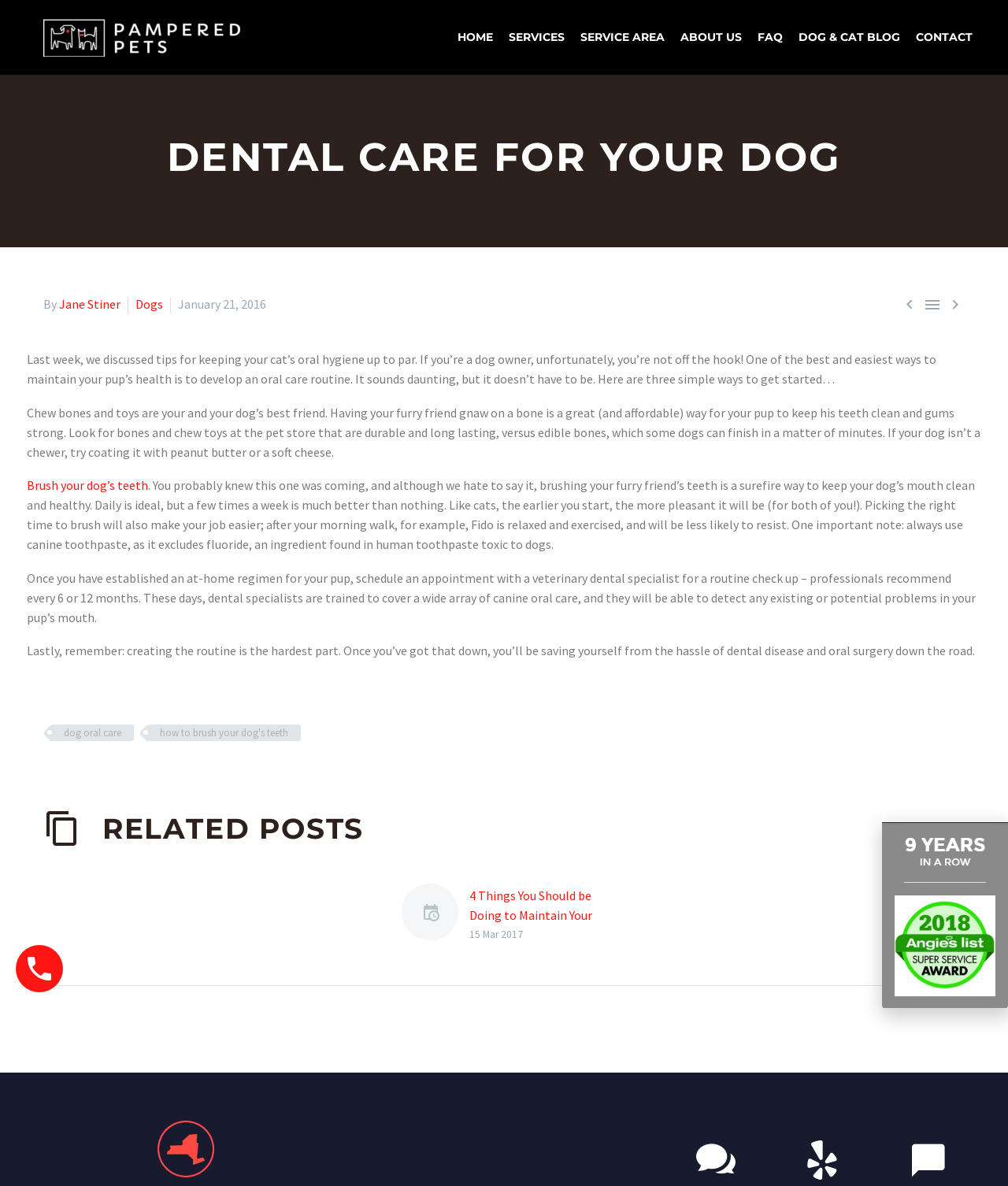Construct a thorough caption encompassing all aspects of the webpage.

This webpage is about dental care for dogs, specifically providing tips and advice on how to maintain their oral hygiene. At the top of the page, there is a navigation menu with links to different sections of the website, including "HOME", "SERVICES", "SERVICE AREA", "ABOUT US", "FAQ", "DOG & CAT BLOG", and "CONTACT".

Below the navigation menu, there is a heading that reads "DENTAL CARE FOR YOUR DOG". The main content of the page is an article that discusses the importance of oral care for dogs and provides three simple ways to get started with maintaining their dental health.

The article is divided into sections, each discussing a different aspect of dog oral care. The first section talks about the benefits of chew bones and toys, which can help keep a dog's teeth clean and gums strong. The second section emphasizes the importance of brushing a dog's teeth, providing tips on how to make the process easier and more pleasant for both the dog and the owner. The third section recommends scheduling regular check-ups with a veterinary dental specialist to detect any potential problems in a dog's mouth.

Throughout the article, there are links to related posts and other relevant topics, such as "dog oral care" and "how to brush your dog's teeth". At the bottom of the page, there is a section titled "RELATED POSTS" that lists several related articles, including "4 Things You Should be Doing to Maintain Your Dog’s Dental Hygiene".

There are also several images on the page, including the website's logo and icons for navigating to previous and next posts. The overall layout of the page is clean and easy to read, with clear headings and concise text.